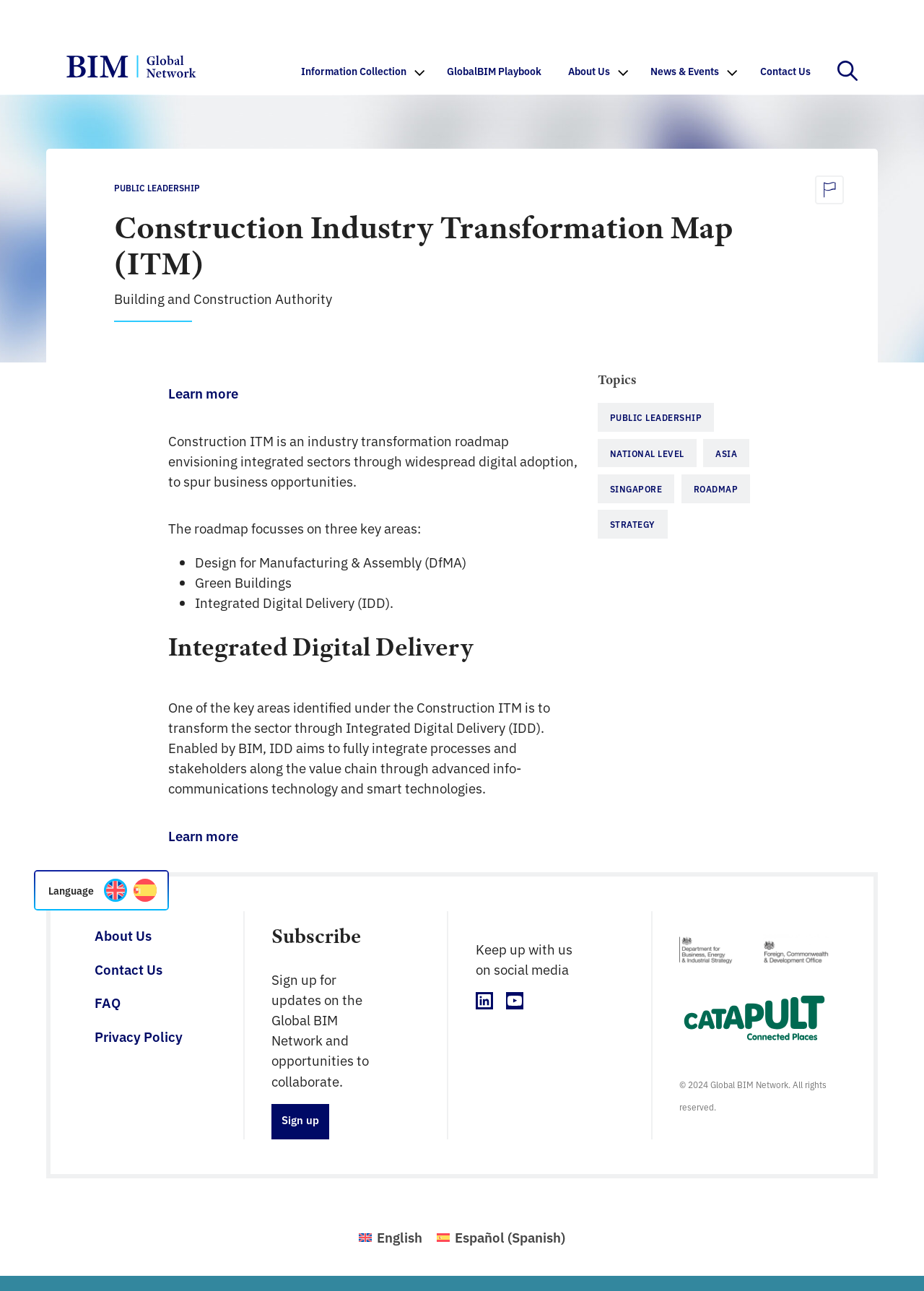Determine the bounding box coordinates for the area that needs to be clicked to fulfill this task: "Search for information". The coordinates must be given as four float numbers between 0 and 1, i.e., [left, top, right, bottom].

[0.906, 0.047, 0.928, 0.063]